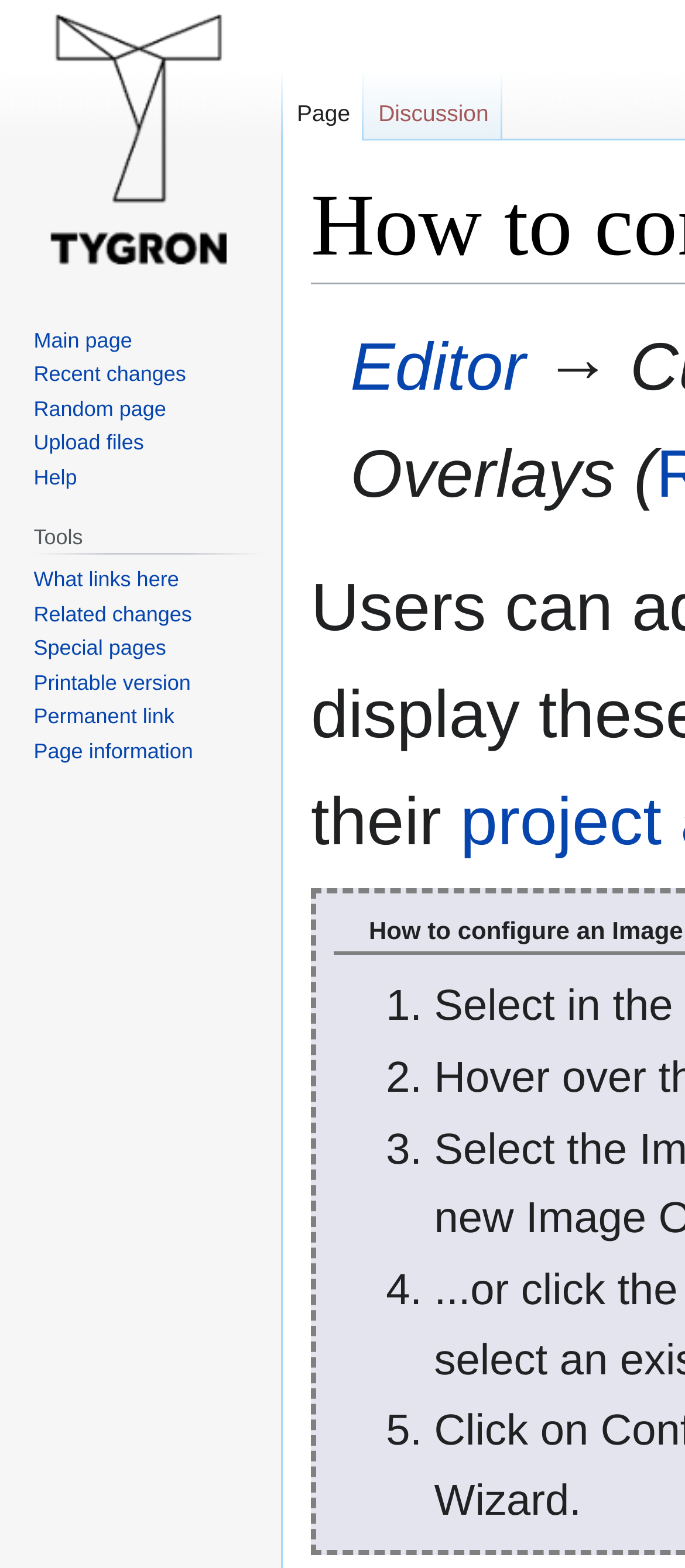Please give a short response to the question using one word or a phrase:
How many list markers are present in the 'Overlays' section?

5